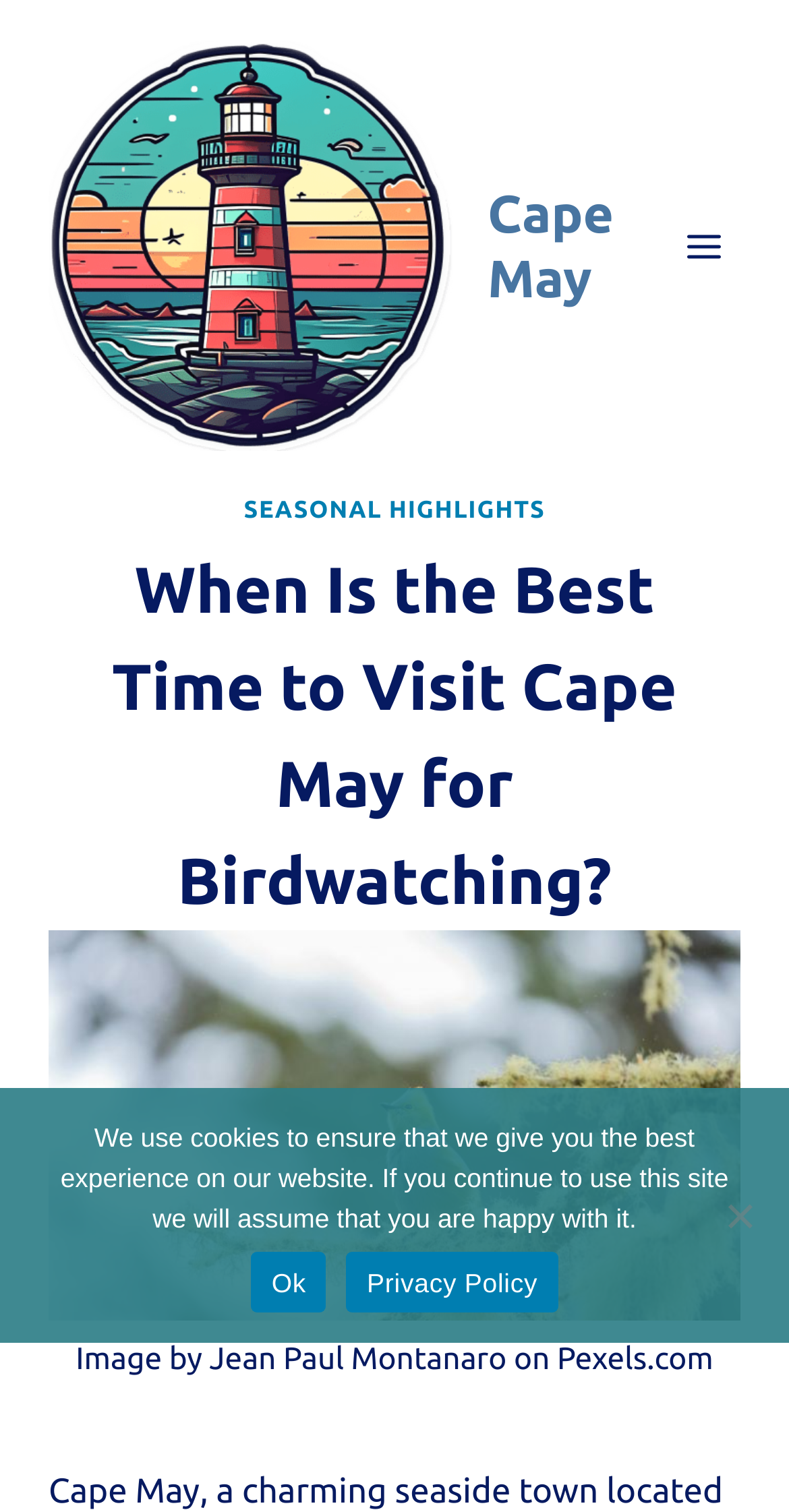What is the source of the birdwatching image?
Using the visual information from the image, give a one-word or short-phrase answer.

Jean Paul Montanaro on Pexels.com